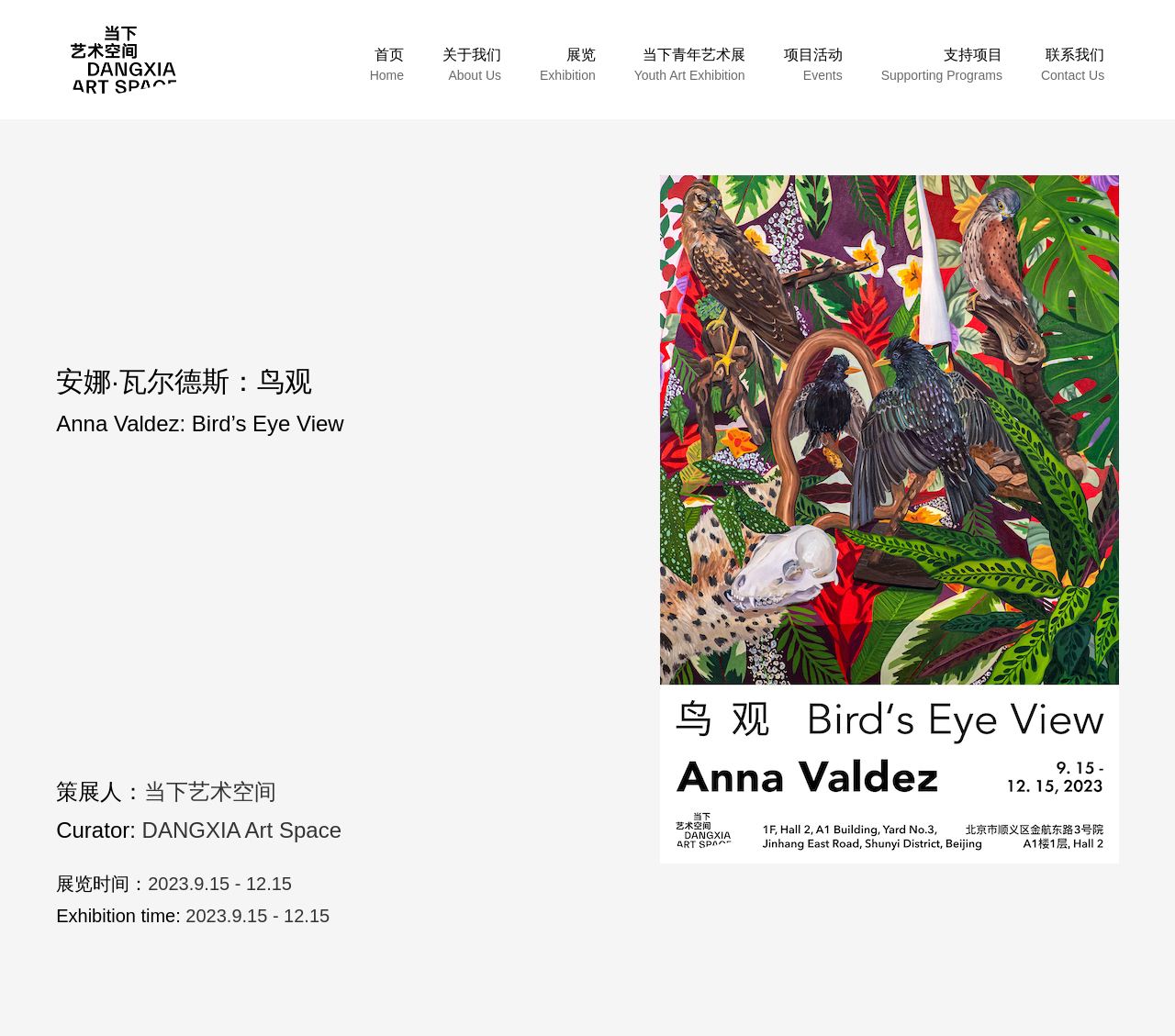What is the language of the first navigation link?
Answer the question with as much detail as possible.

I looked at the text of the first navigation link, which is '首页', and determined that it is in Chinese.